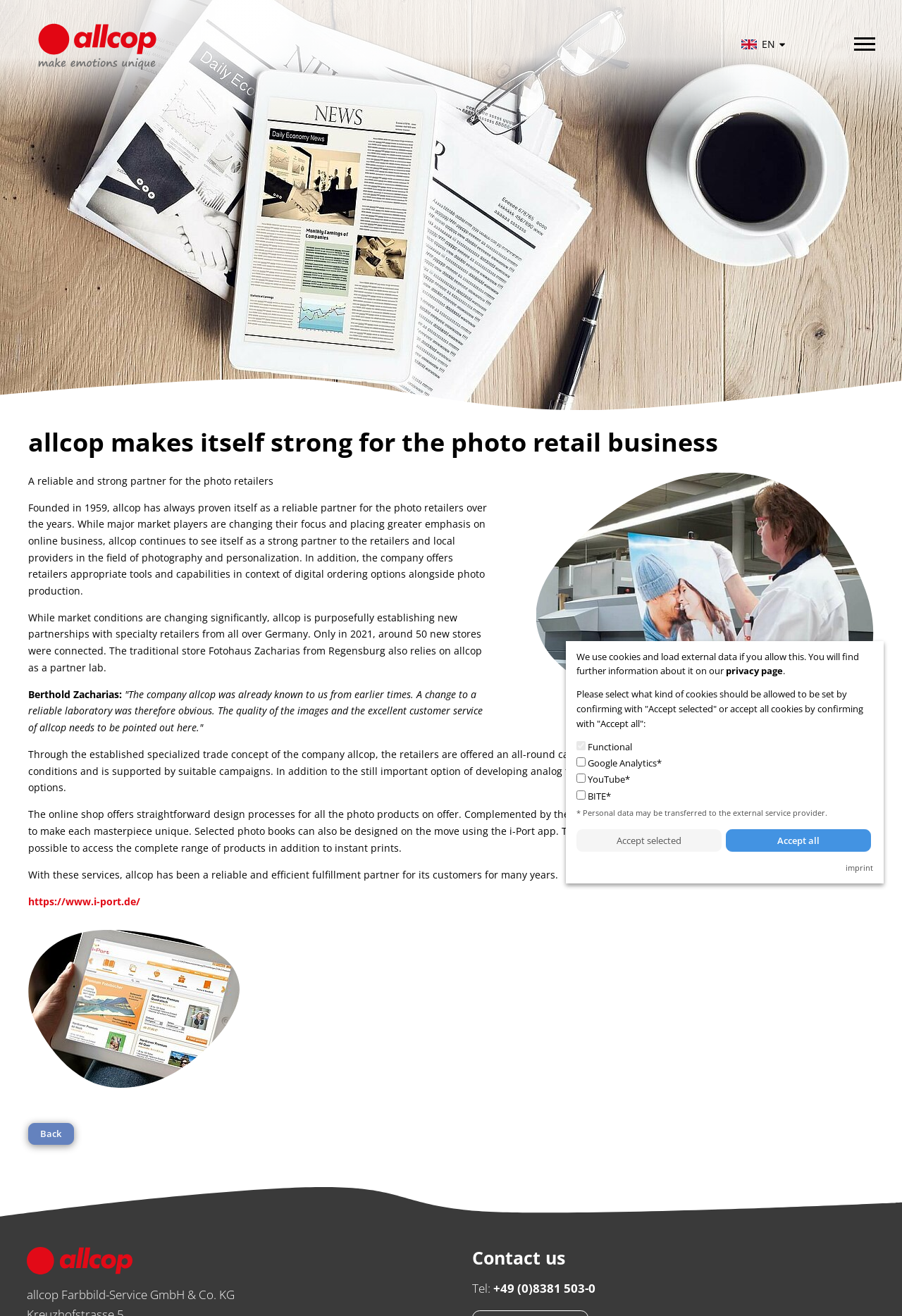Please identify the webpage's heading and generate its text content.

allcop makes itself strong for the photo retail business